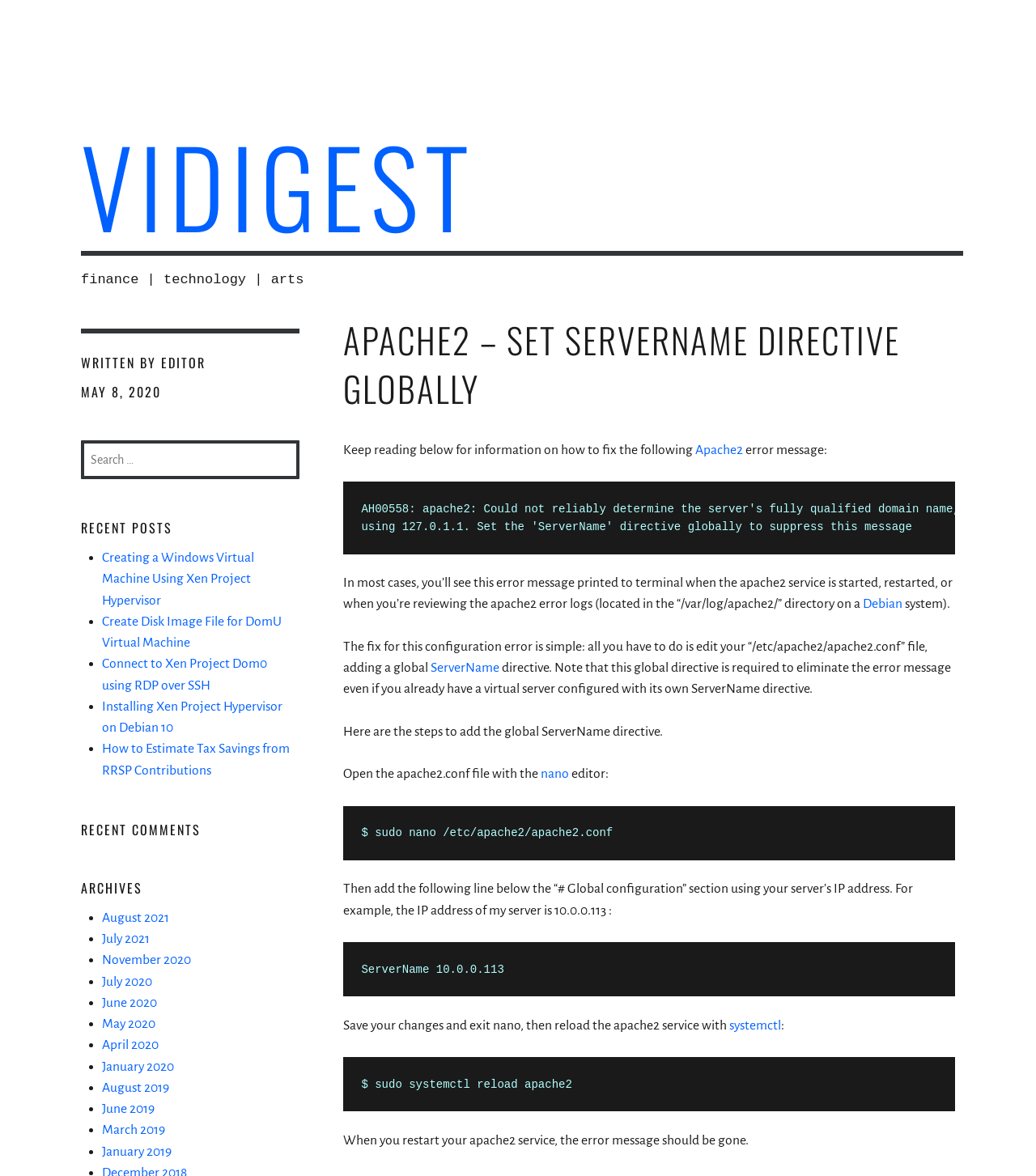What is the IP address used in the example?
Refer to the image and offer an in-depth and detailed answer to the question.

The IP address 10.0.0.113 is used in the example to demonstrate how to add the global ServerName directive in the apache2.conf file, which is required to eliminate the error message.